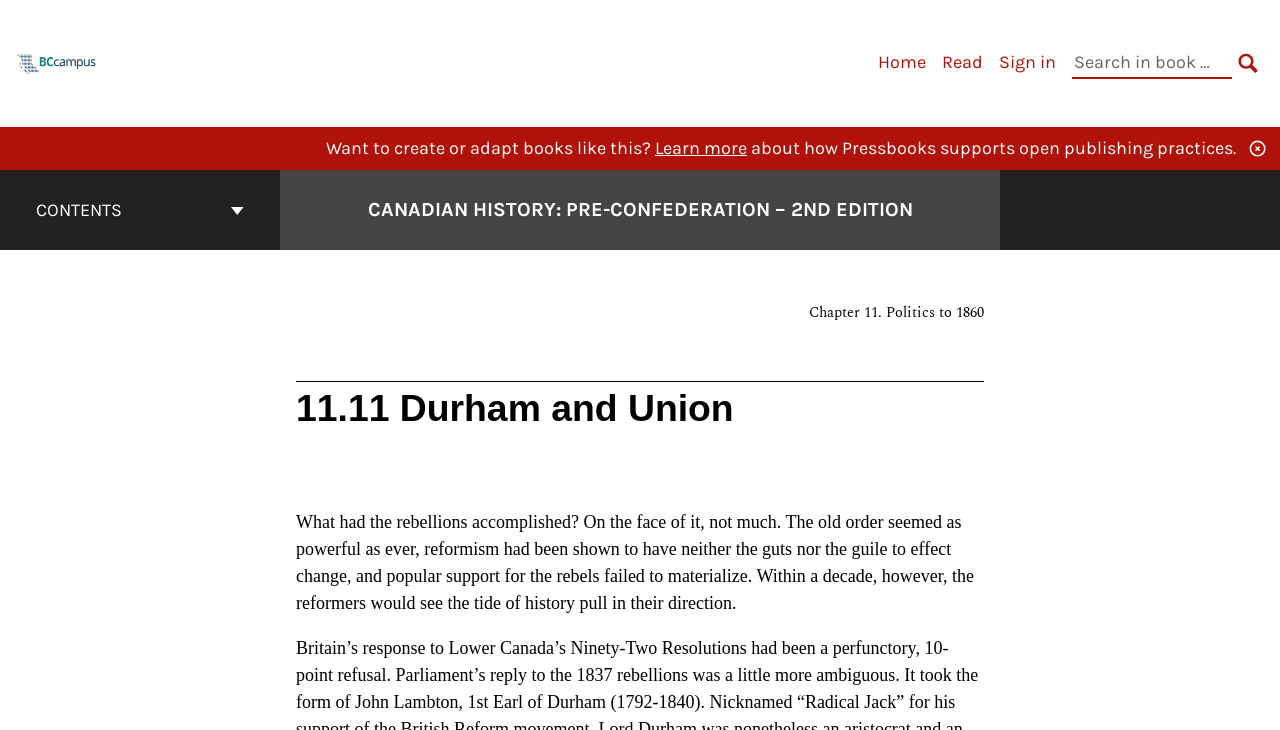Given the description "Read", determine the bounding box of the corresponding UI element.

[0.736, 0.07, 0.768, 0.1]